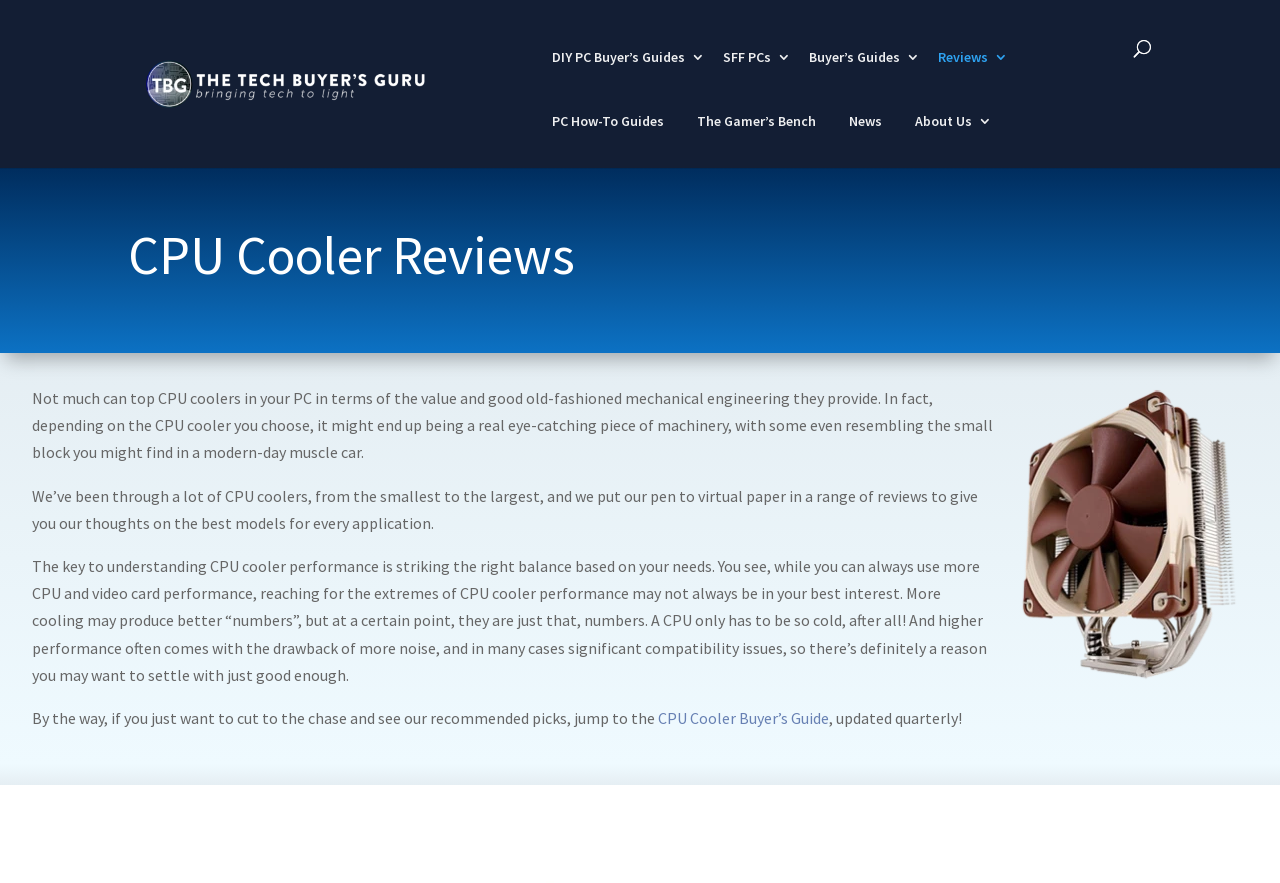Given the element description: "Buyer’s Guides", predict the bounding box coordinates of the UI element it refers to, using four float numbers between 0 and 1, i.e., [left, top, right, bottom].

[0.62, 0.045, 0.719, 0.118]